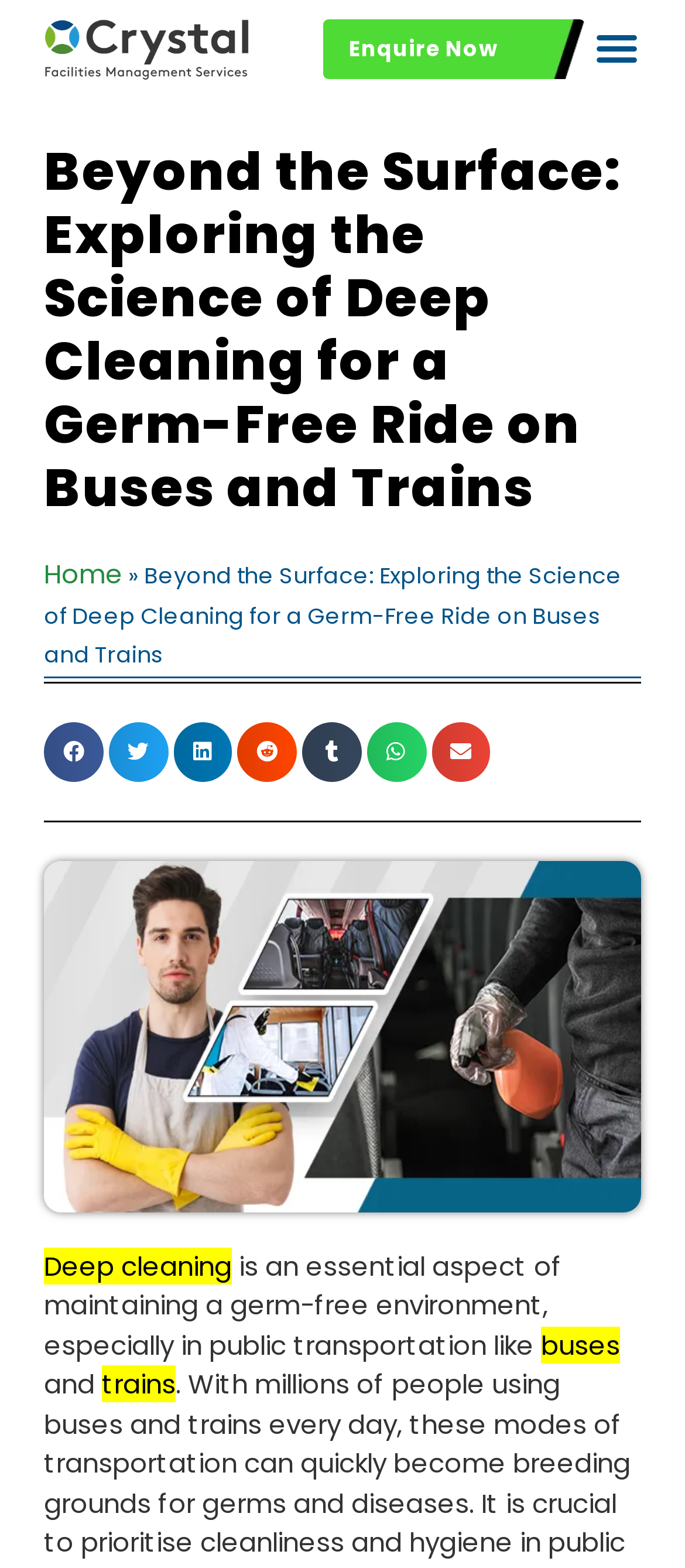Please identify the bounding box coordinates of the area I need to click to accomplish the following instruction: "Toggle the menu".

[0.853, 0.01, 0.949, 0.052]